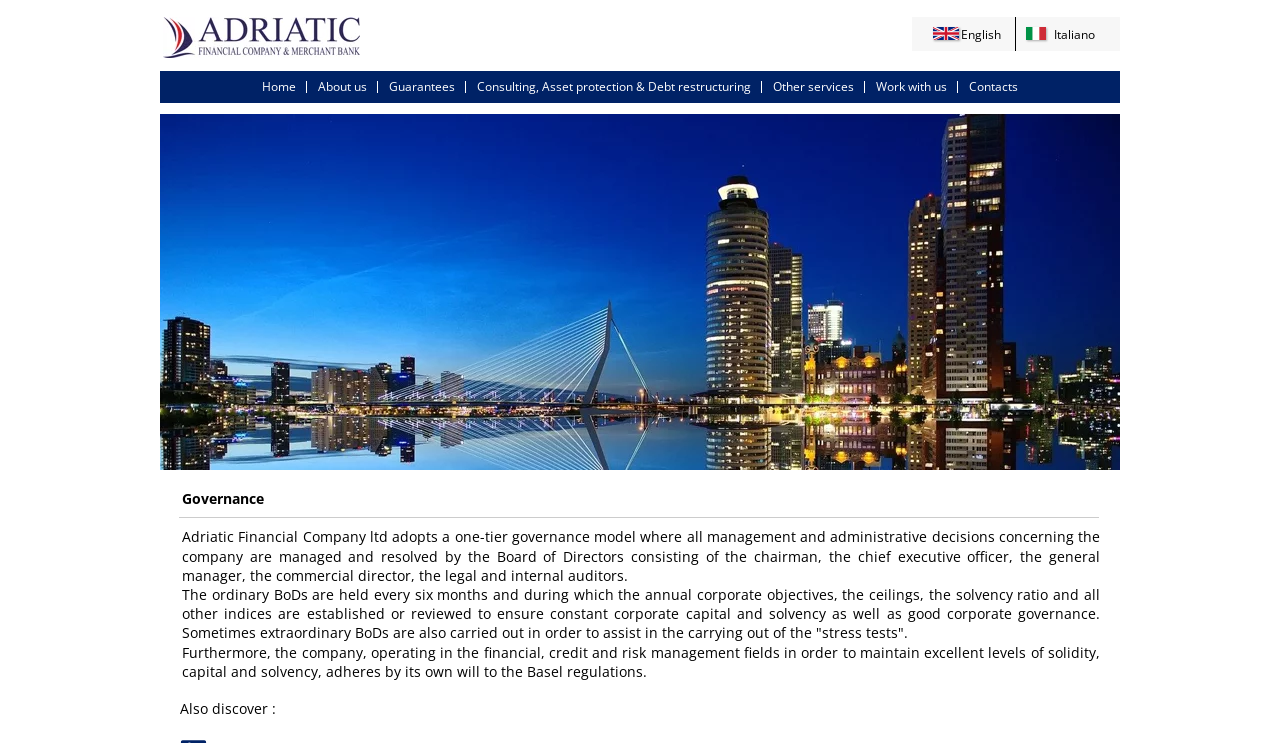Explain the webpage in detail, including its primary components.

The webpage is about the governance of Adriatic Financial Company & Merchant Bank. At the top left, there is a logo image of "Adriatic" and a navigation menu with seven items: "Home", "About us", "Guarantees", "Consulting, Asset protection & Debt restructuring", "Other services", "Work with us", and "Contacts". These menu items are positioned horizontally, with "Home" on the left and "Contacts" on the right.

Below the navigation menu, there is a language selection area with two flags, one for English and one for Italiano, accompanied by their respective text labels.

The main content of the webpage is divided into two sections. The first section has a title "Governance" and a brief description of Adriatic Financial Company's governance model, which is a one-tier model where the Board of Directors makes all management and administrative decisions. This section also explains the frequency and purpose of the Board of Directors' meetings.

The second section is an image that takes up most of the page's width, with a caption "Also discover :" above it. The image appears to be a graphical representation of the company's governance structure or its adherence to Basel regulations.

Overall, the webpage provides information about Adriatic Financial Company's governance model, its decision-making process, and its commitment to maintaining excellent levels of solidity, capital, and solvency.